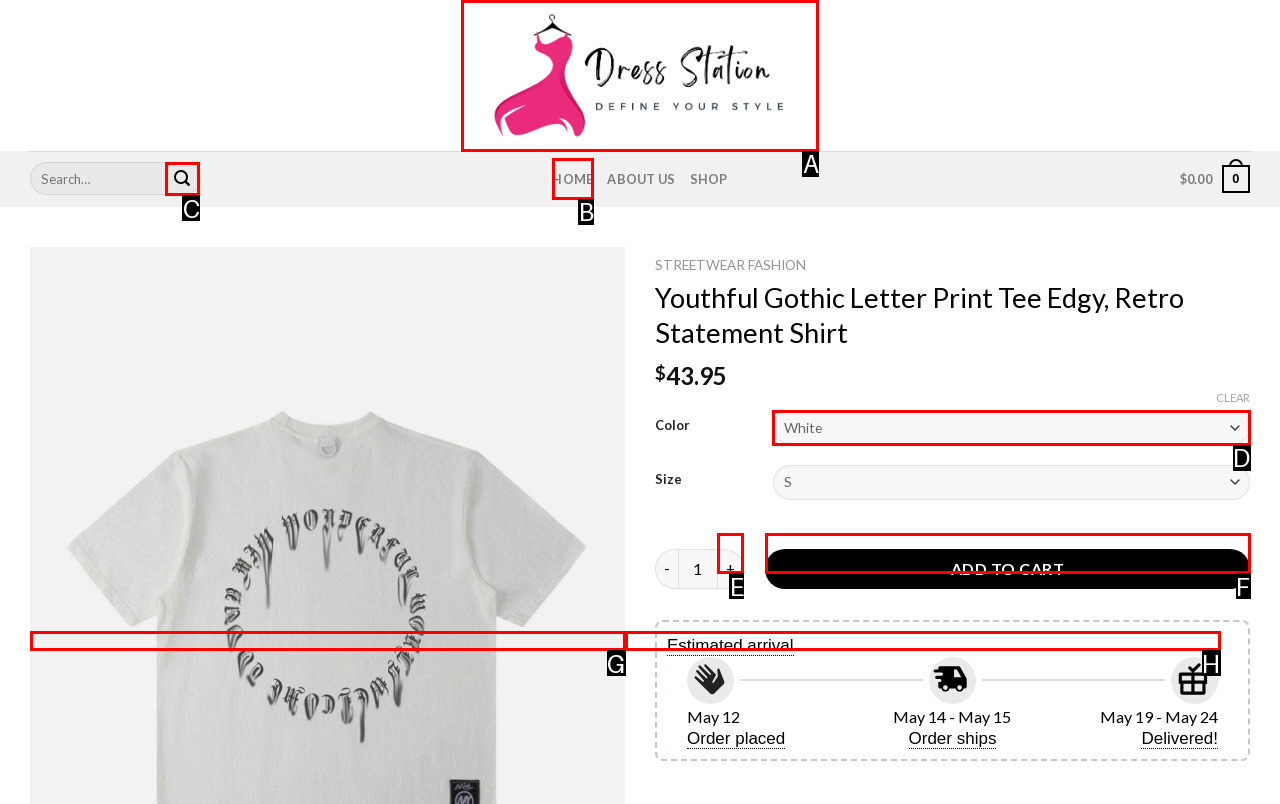Identify which HTML element to click to fulfill the following task: Visit the blog. Provide your response using the letter of the correct choice.

None